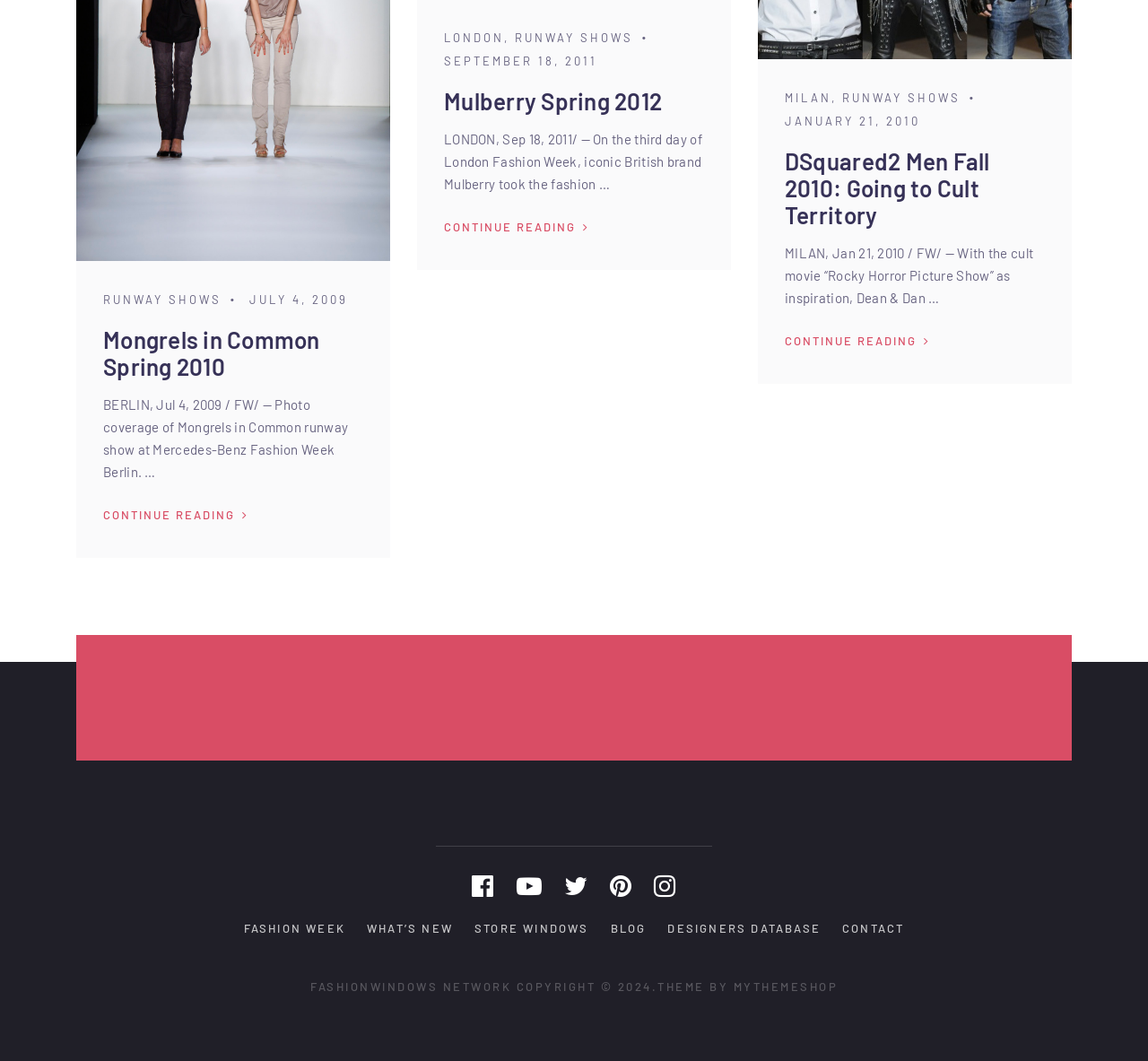What is the date of the Mulberry Spring 2012 runway show?
Give a single word or phrase answer based on the content of the image.

September 18, 2011